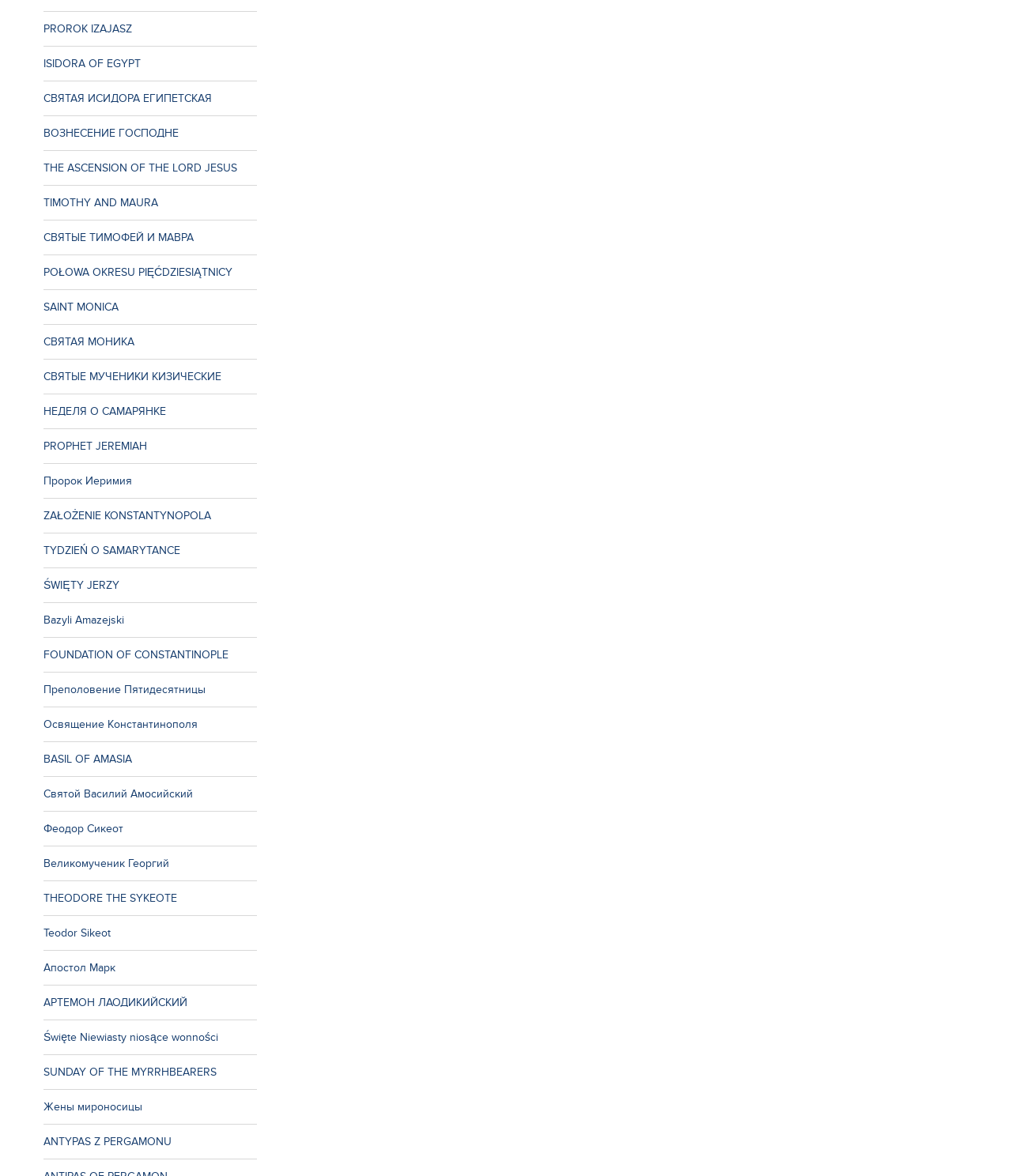What is the name of the apostle mentioned?
Please answer the question as detailed as possible based on the image.

I found the link 'Апостол Марк' at coordinates [0.043, 0.808, 0.254, 0.838] which suggests that the apostle mentioned is Mark.